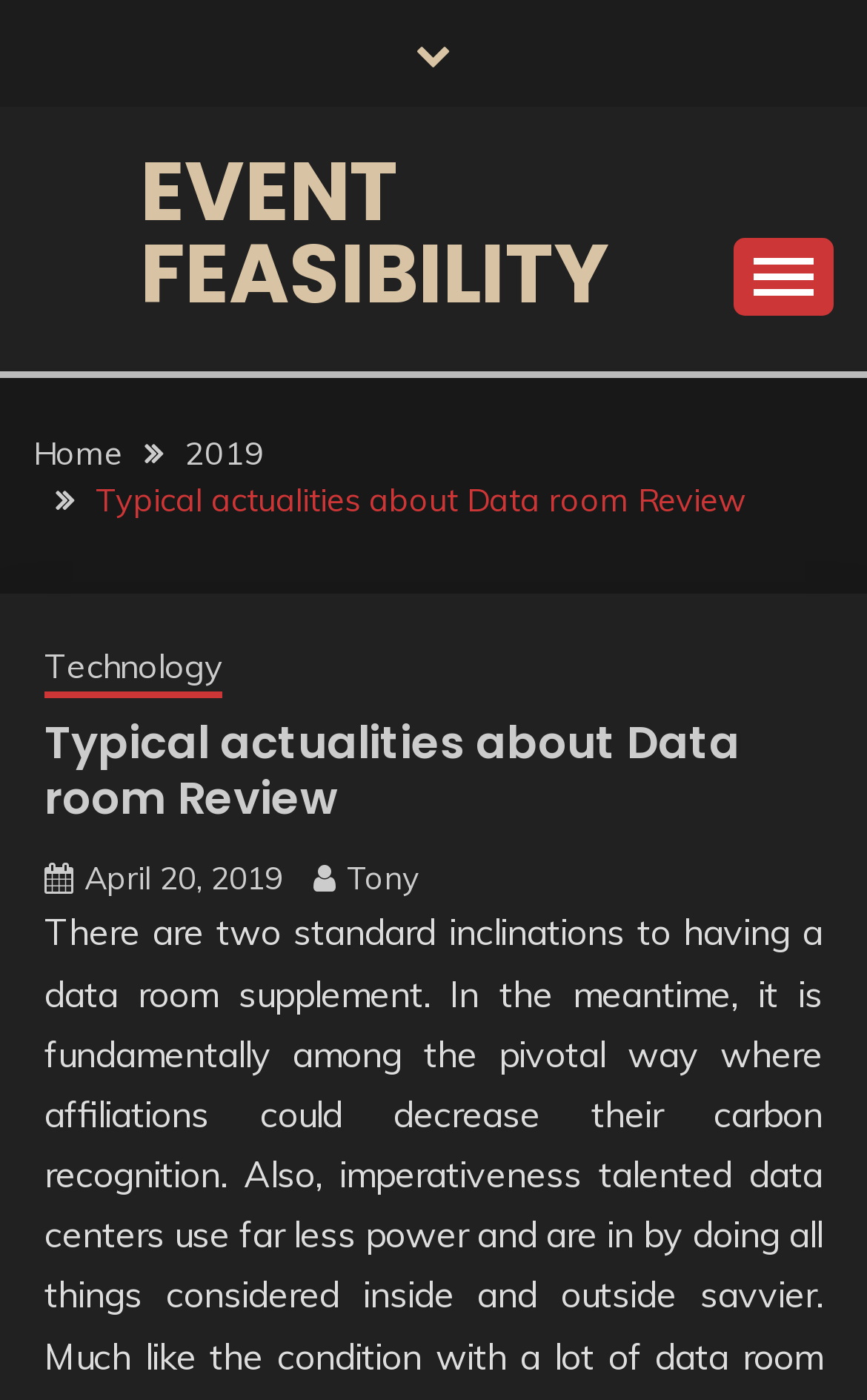Write an elaborate caption that captures the essence of the webpage.

The webpage is about "Typical actualities about Data room Review – Event Feasibility". At the top, there is a link on the left side, and another link "EVENT FEASIBILITY" is located to the right of it. On the right side of the top section, there is a button that controls the primary menu.

Below the top section, there is a navigation menu labeled "Breadcrumbs" that spans across the page. It contains five links: "Home" on the left, followed by "2019", "Typical actualities about Data room Review", "Technology", and "April 20, 2019" with a time element. The link "Typical actualities about Data room Review" is the longest and takes up most of the space in the navigation menu.

Under the navigation menu, there is a heading that repeats the title "Typical actualities about Data room Review". Below the heading, there are two links: "April 20, 2019" with a time element, and "Tony" to its right.